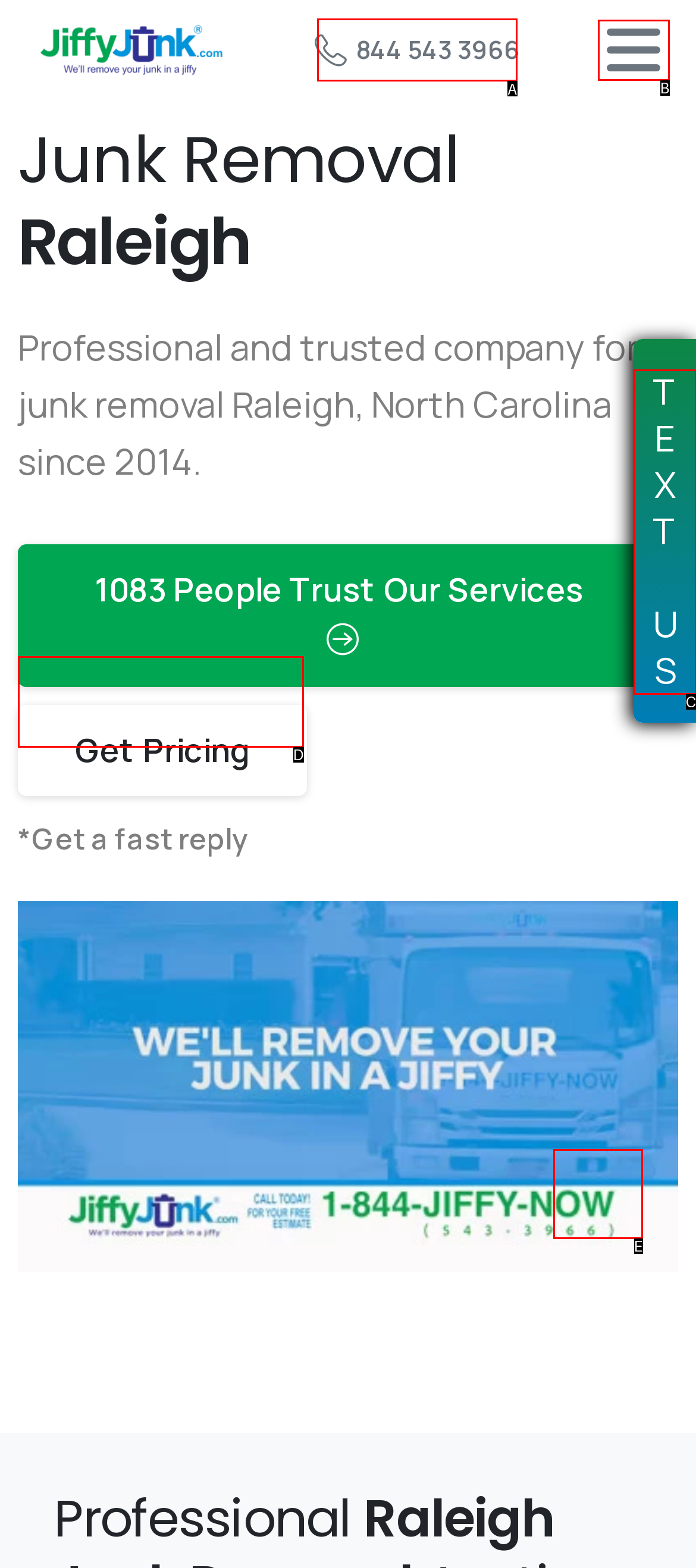Given the element description: TEXTUS, choose the HTML element that aligns with it. Indicate your choice with the corresponding letter.

C